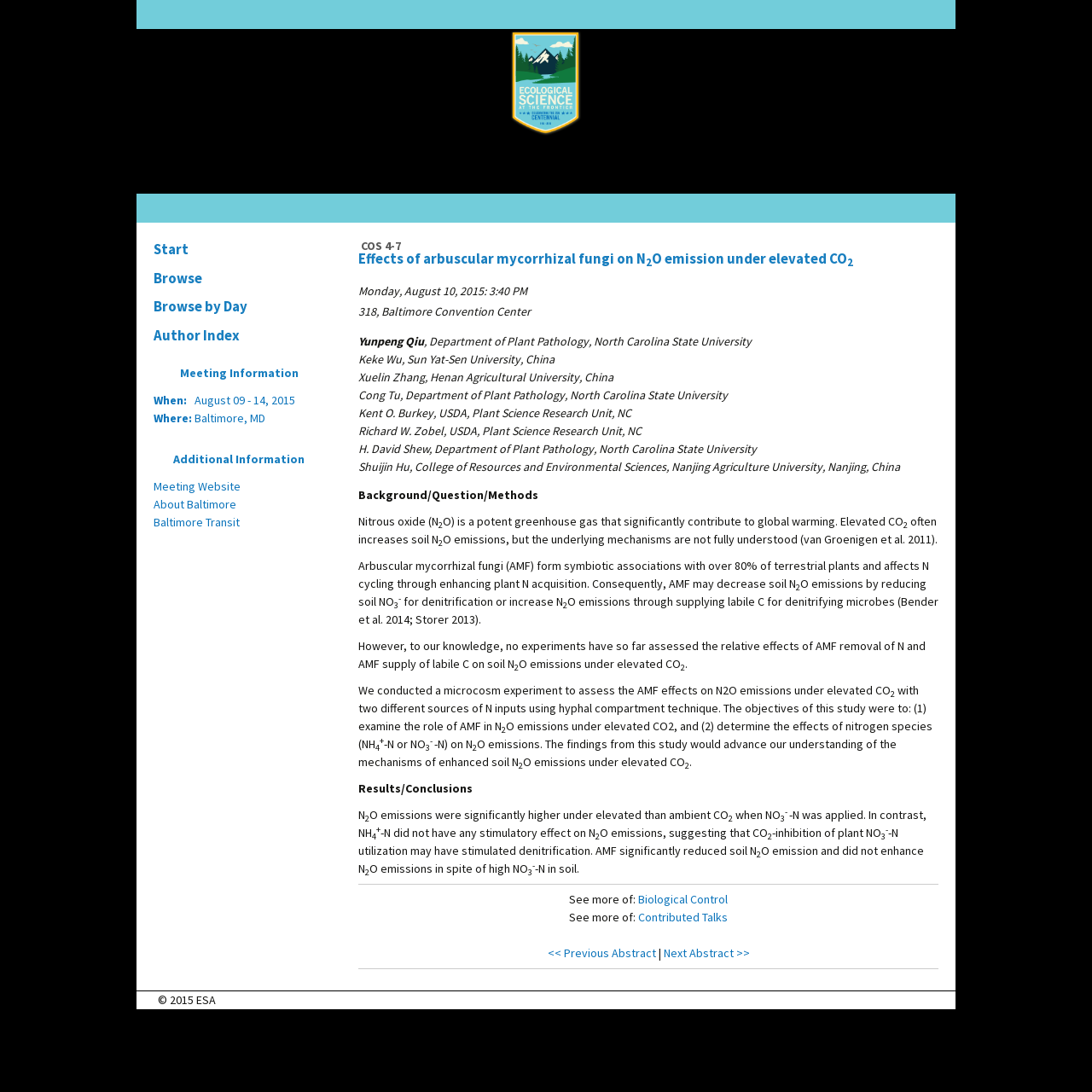What is the title of the presentation?
Examine the webpage screenshot and provide an in-depth answer to the question.

I found the title of the presentation by looking at the heading element with the text 'COS 4-7 Effects of arbuscular mycorrhizal fungi on N2O emission under elevated CO2' which is located at the top of the webpage.